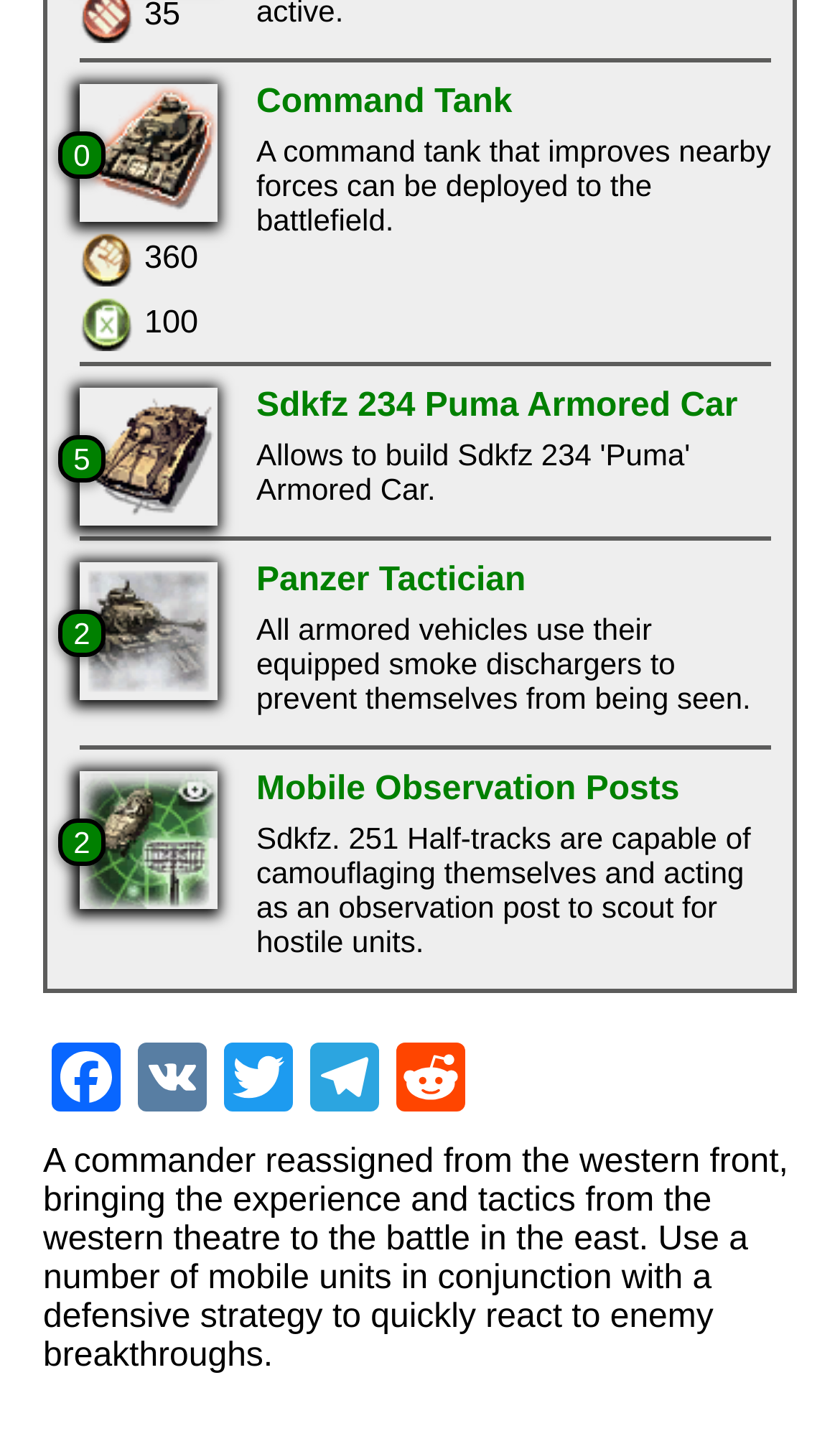Determine the bounding box for the UI element as described: "Mobile Observation Posts". The coordinates should be represented as four float numbers between 0 and 1, formatted as [left, top, right, bottom].

[0.305, 0.53, 0.918, 0.557]